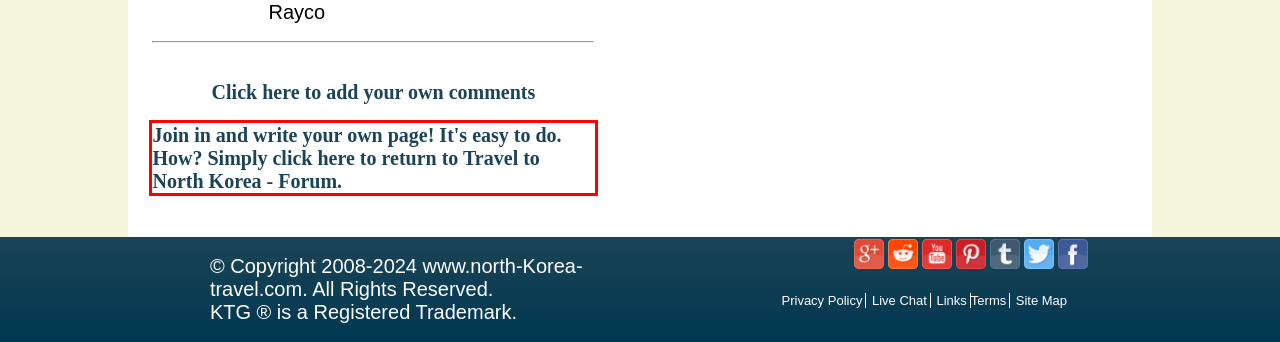Within the screenshot of the webpage, there is a red rectangle. Please recognize and generate the text content inside this red bounding box.

Join in and write your own page! It's easy to do. How? Simply click here to return to Travel to North Korea - Forum.